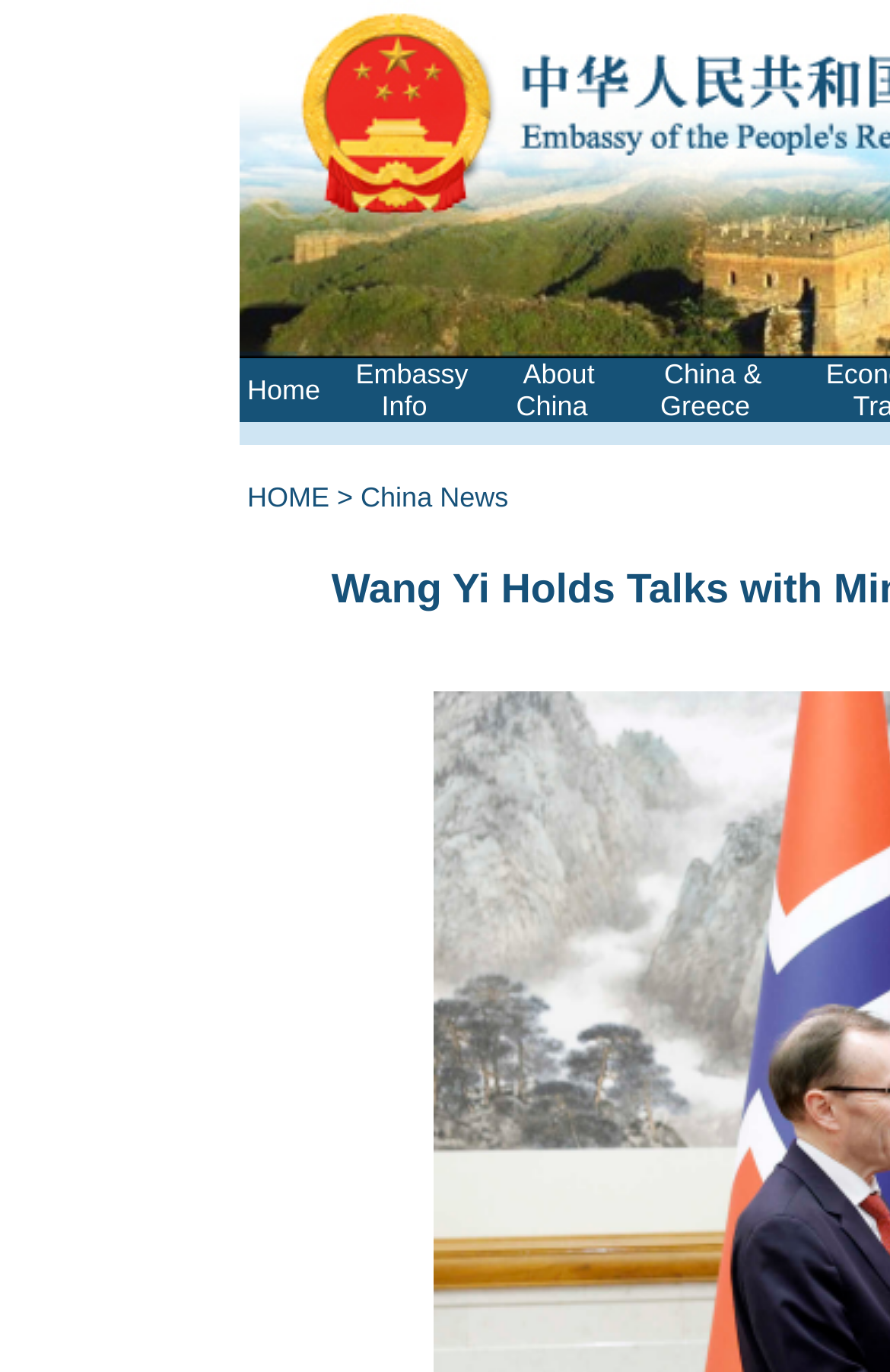Answer the following inquiry with a single word or phrase:
How many links are below the top menu?

2